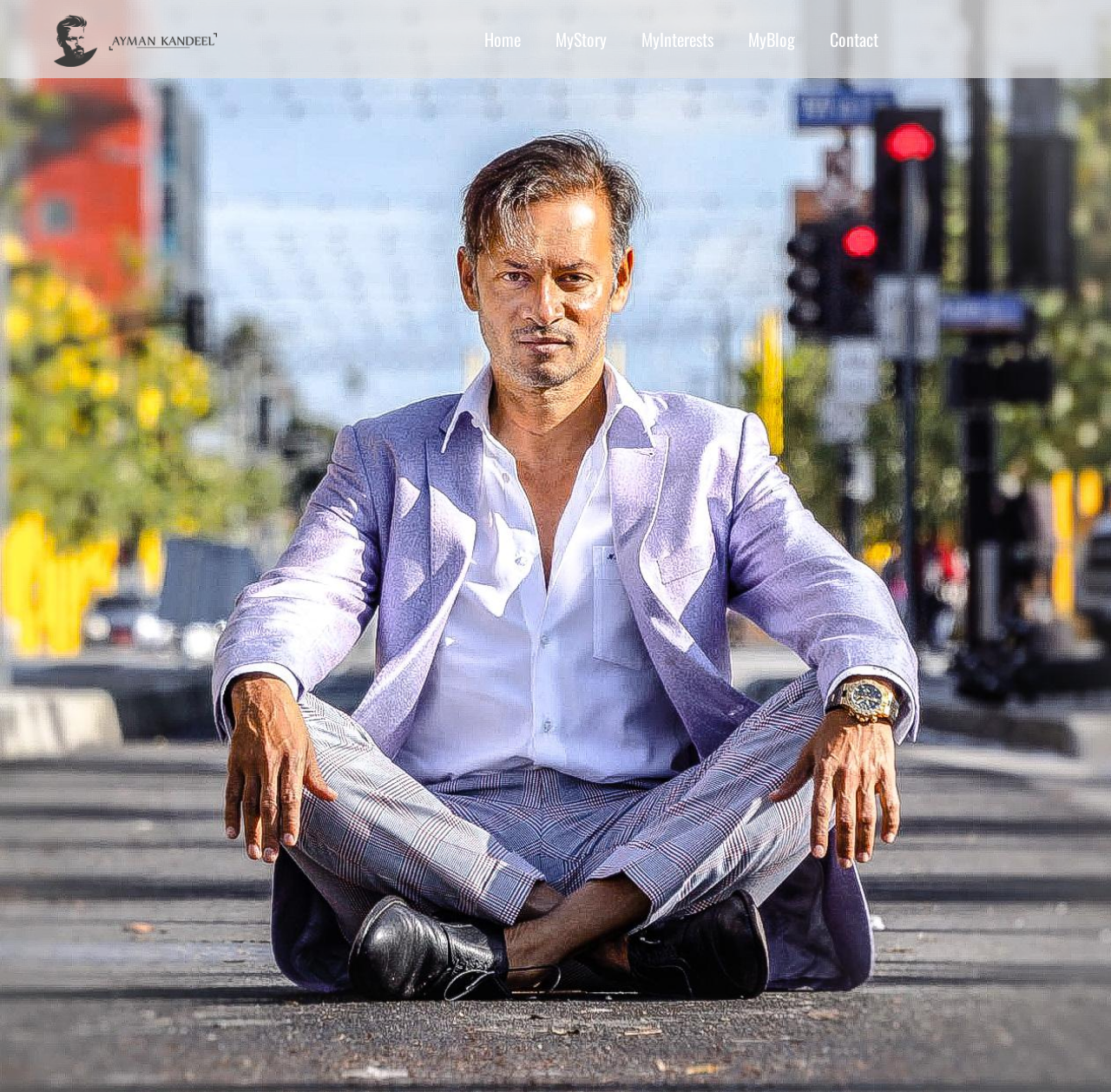Are the links on the top navigation bar aligned horizontally?
Could you please answer the question thoroughly and with as much detail as possible?

By examining the bounding box coordinates of the links on the top navigation bar, I found that they all have the same y-coordinate values, which indicates that they are aligned horizontally.